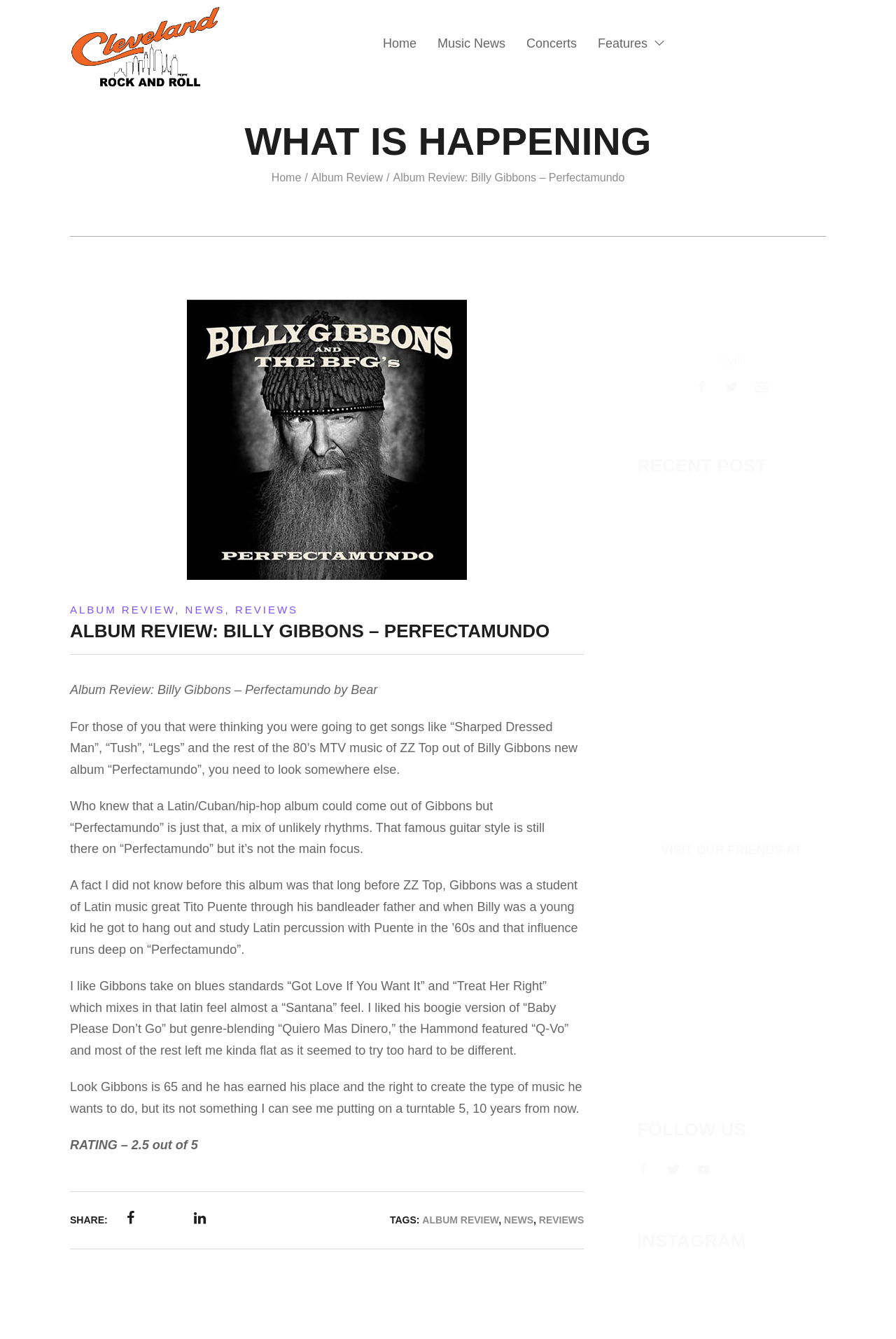Who is the author of the album review?
Answer the question with as much detail as possible.

The author of the album review is mentioned in the text as 'Bear', who wrote the review of Billy Gibbons' album 'Perfectamundo'.